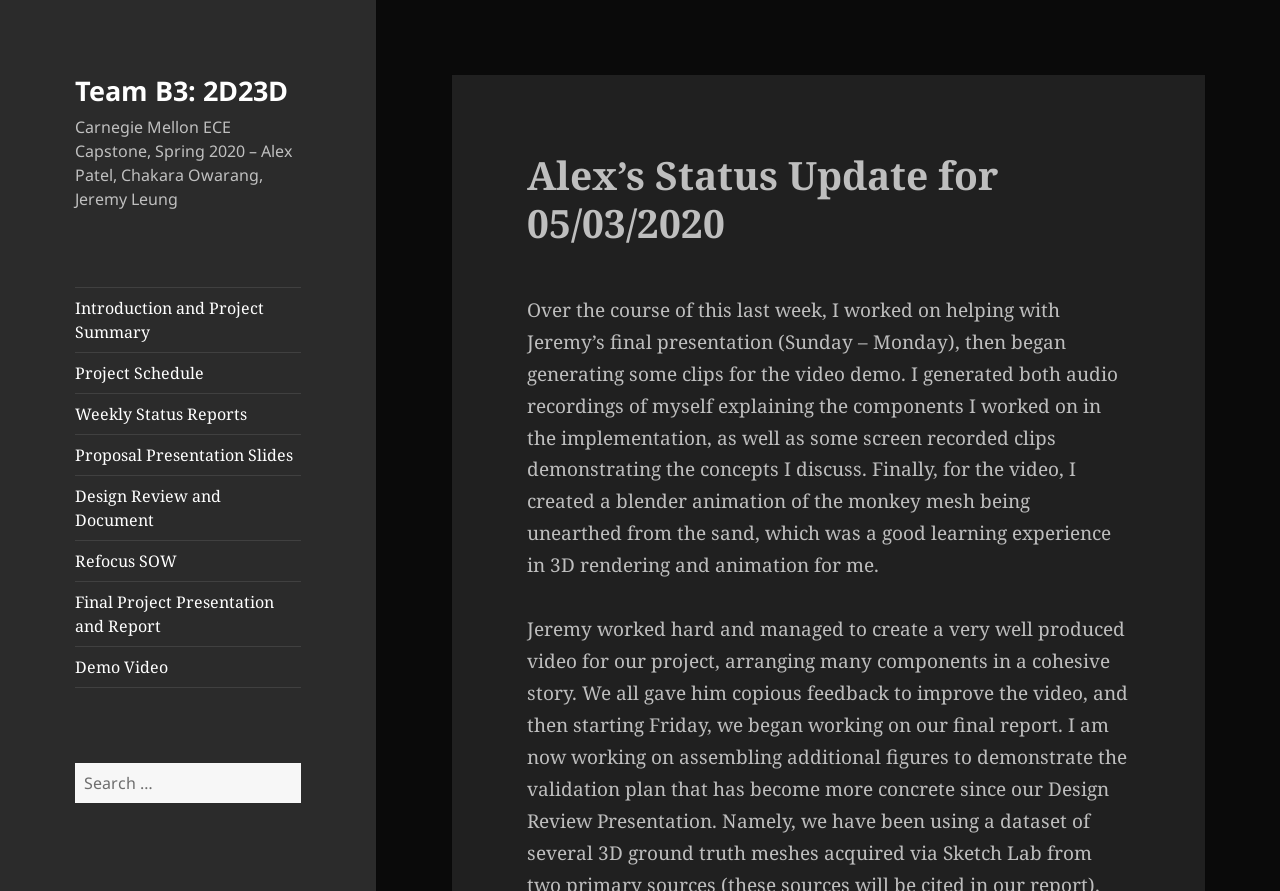Carefully examine the image and provide an in-depth answer to the question: What is the topic of Alex's status update?

I read the StaticText element 'Over the course of this last week, I worked on helping with Jeremy’s final presentation (Sunday – Monday), then began generating some clips for the video demo...' and found that the topic of Alex's status update is related to the final presentation and video demo.